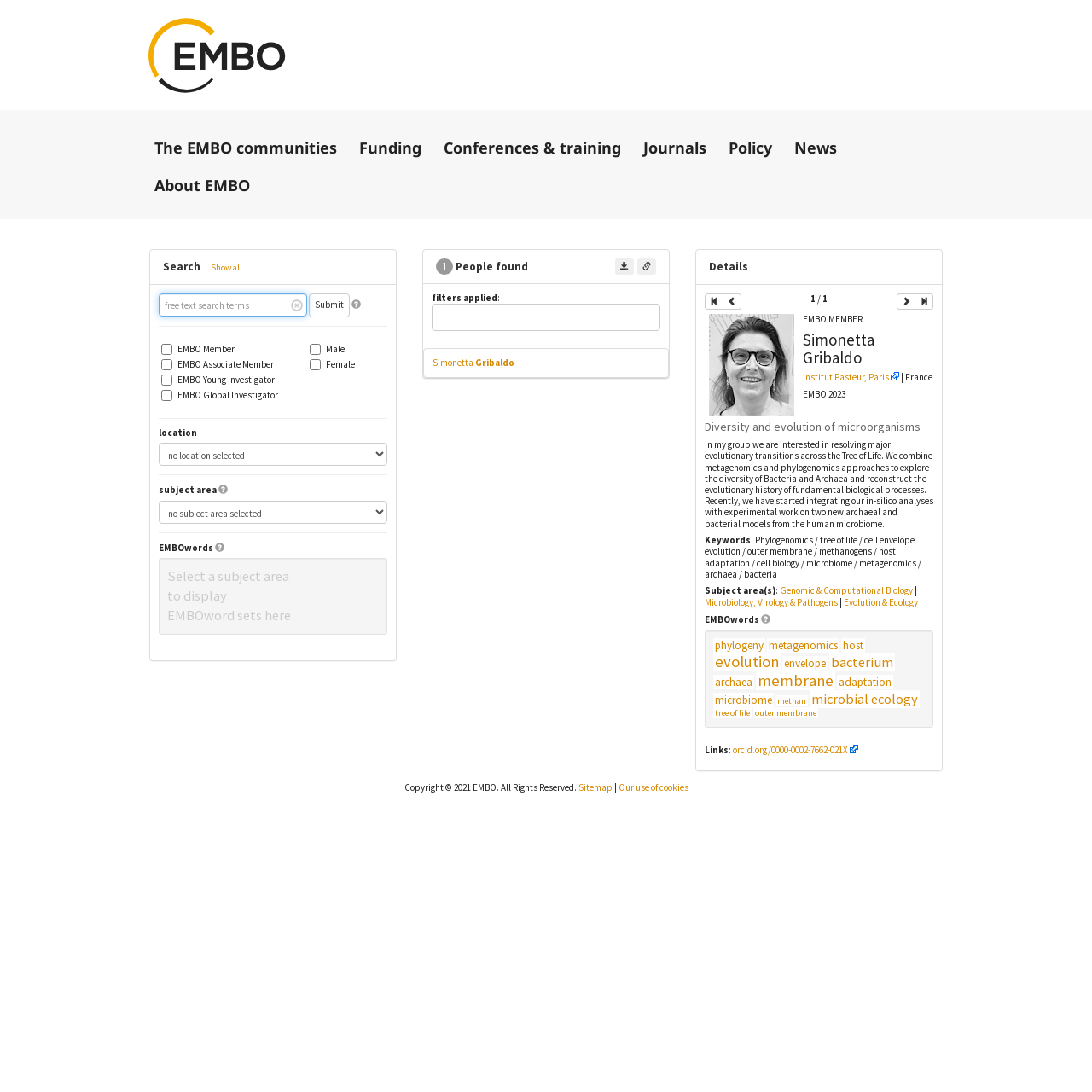What is the subject area of the person found?
Can you provide a detailed and comprehensive answer to the question?

The answer can be found in the link 'Genomic & Computational Biology' which is located below the person's research interests and above the keywords section.